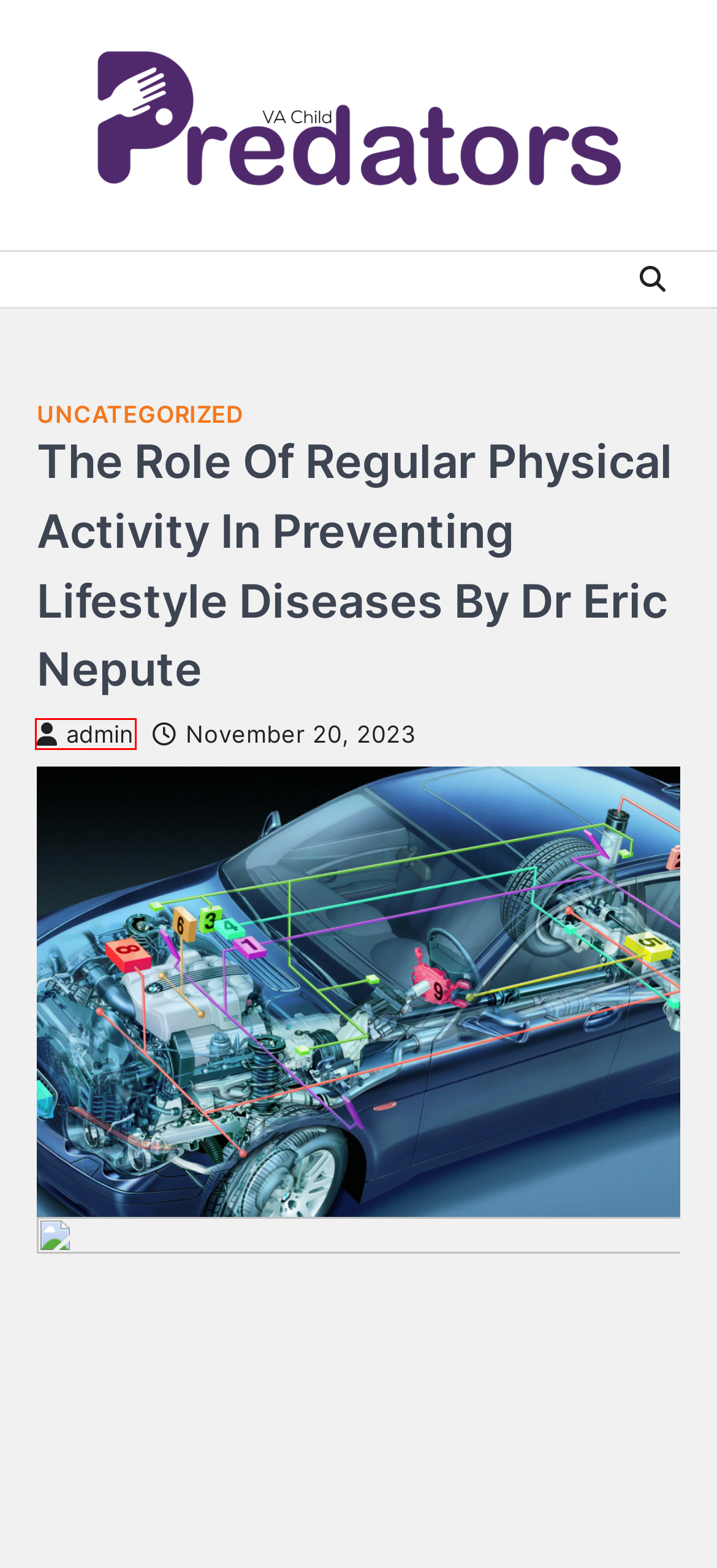You have a screenshot of a webpage with a red rectangle bounding box. Identify the best webpage description that corresponds to the new webpage after clicking the element within the red bounding box. Here are the candidates:
A. Fashion – Vachild Predators
B. April 2024 – Vachild Predators
C. GARDEN – Vachild Predators
D. June 2024 – Vachild Predators
E. Uncategorized – Vachild Predators
F. Live Football Results: Stay Ahead with TH Sport – Vachild Predators
G. admin – Vachild Predators
H. Vachild Predators – All About Latest news

G